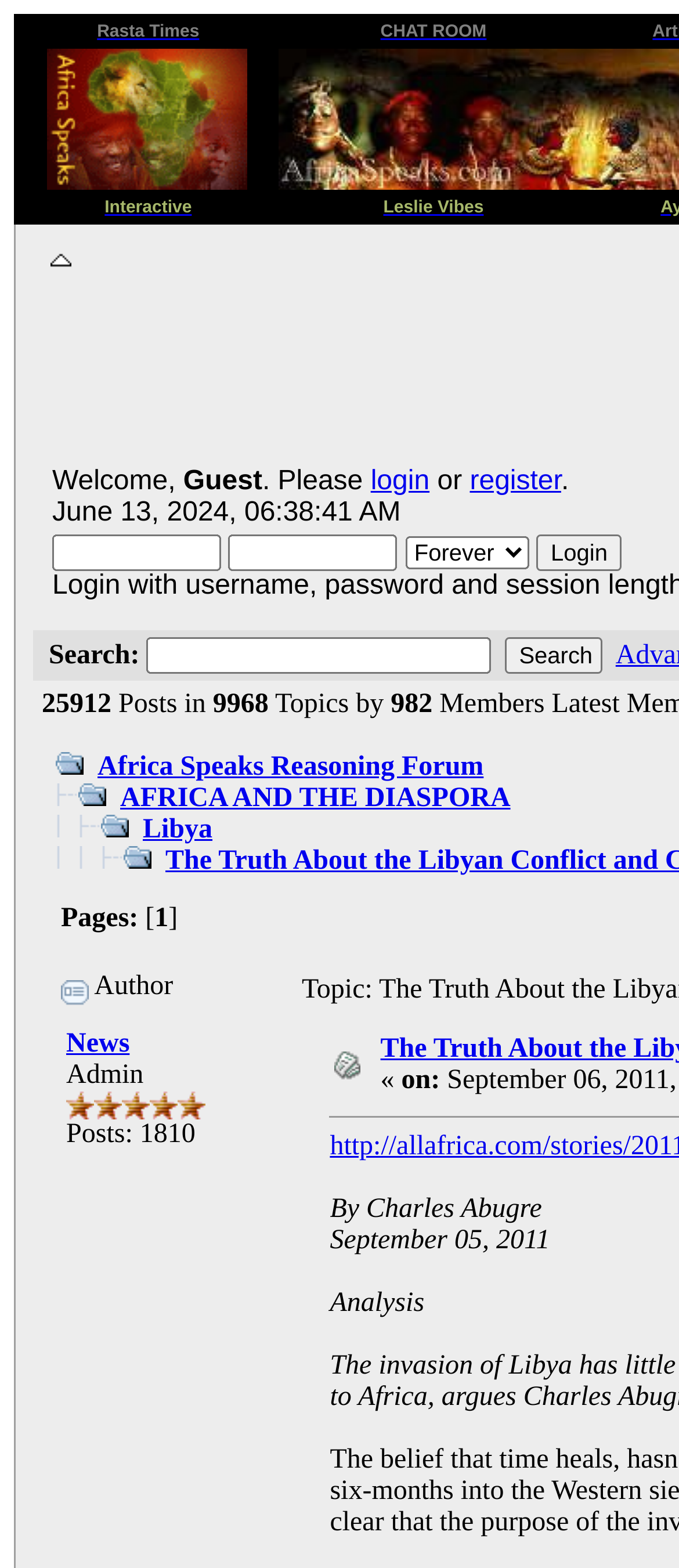Look at the image and answer the question in detail:
What is the category of the article?

The category of the article can be found in the StaticText element that says 'Analysis', which is located below the article date and has a bounding box coordinate of [0.486, 0.822, 0.625, 0.841].